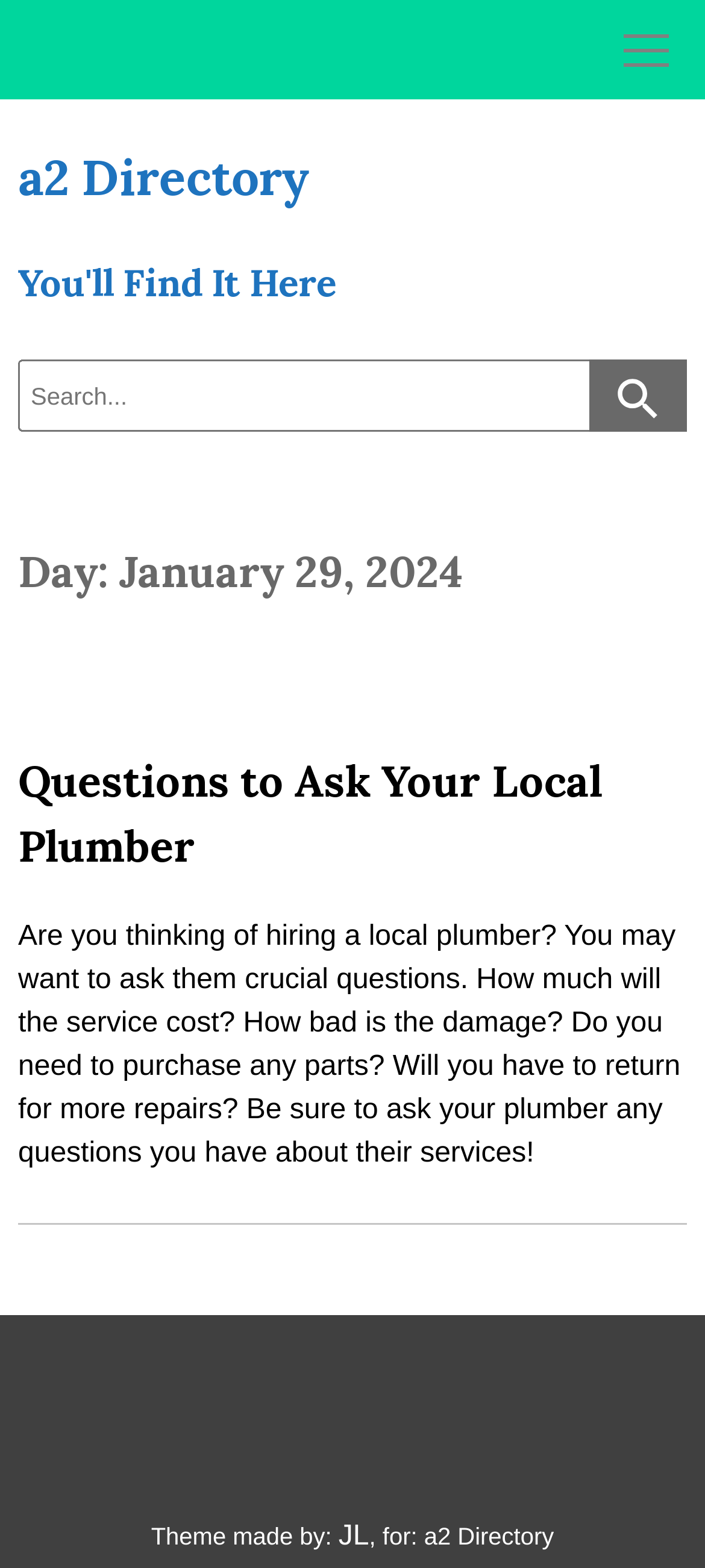Determine the bounding box of the UI element mentioned here: "a2 Directory". The coordinates must be in the format [left, top, right, bottom] with values ranging from 0 to 1.

[0.601, 0.971, 0.786, 0.989]